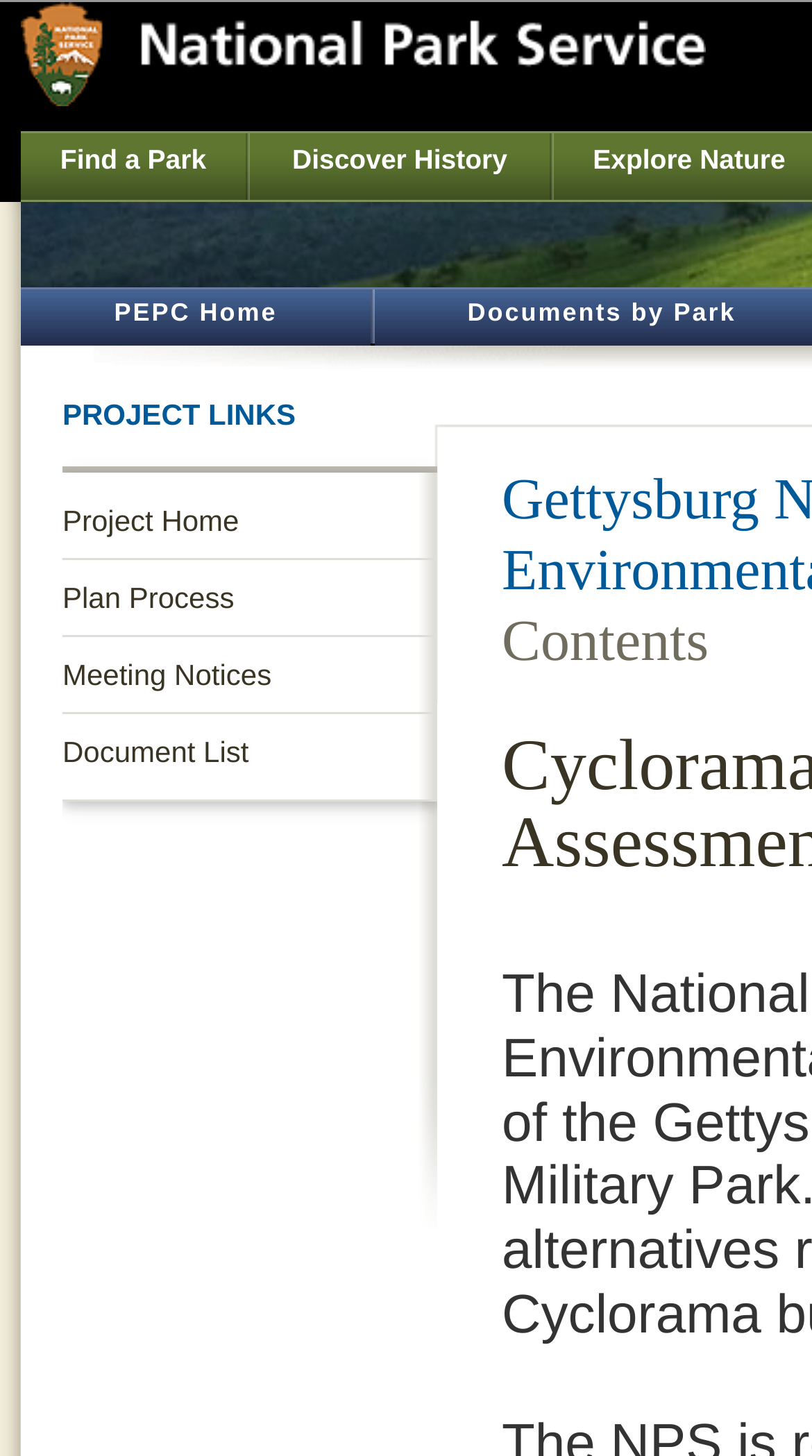Specify the bounding box coordinates of the element's region that should be clicked to achieve the following instruction: "View the National Park Service homepage". The bounding box coordinates consist of four float numbers between 0 and 1, in the format [left, top, right, bottom].

[0.026, 0.056, 0.869, 0.077]